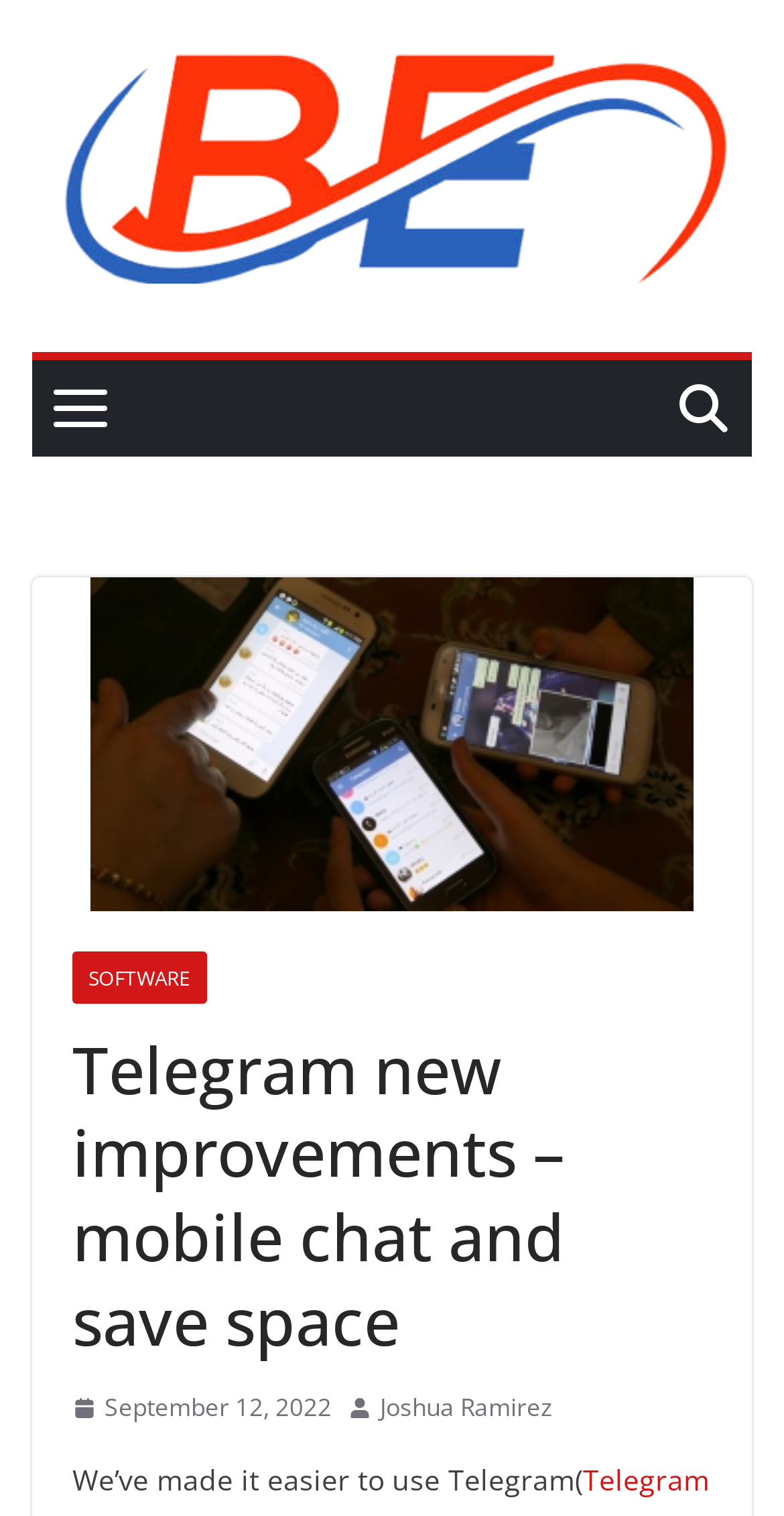Generate a thorough explanation of the webpage's elements.

The webpage is about Telegram's new improvements, specifically focusing on mobile chat and saving space. At the top-left corner, there is a link to "Businessegy" accompanied by an image. Below this, there is a small, unidentified image. 

On the top section of the page, there is a header that spans almost the entire width, containing the title "Telegram new improvements – mobile chat and save space". 

Below the header, there are several links and images. On the left side, there is a link to "SOFTWARE". Next to it, there is a link to a date, "September 12, 2022", accompanied by a small image and a time indicator. 

Further to the right, there is an image, followed by a link to the author's name, "Joshua Ramirez". At the bottom of the page, there is a paragraph of text that starts with "We’ve made it easier to use Telegram(" describing the improvements made to the Telegram app.